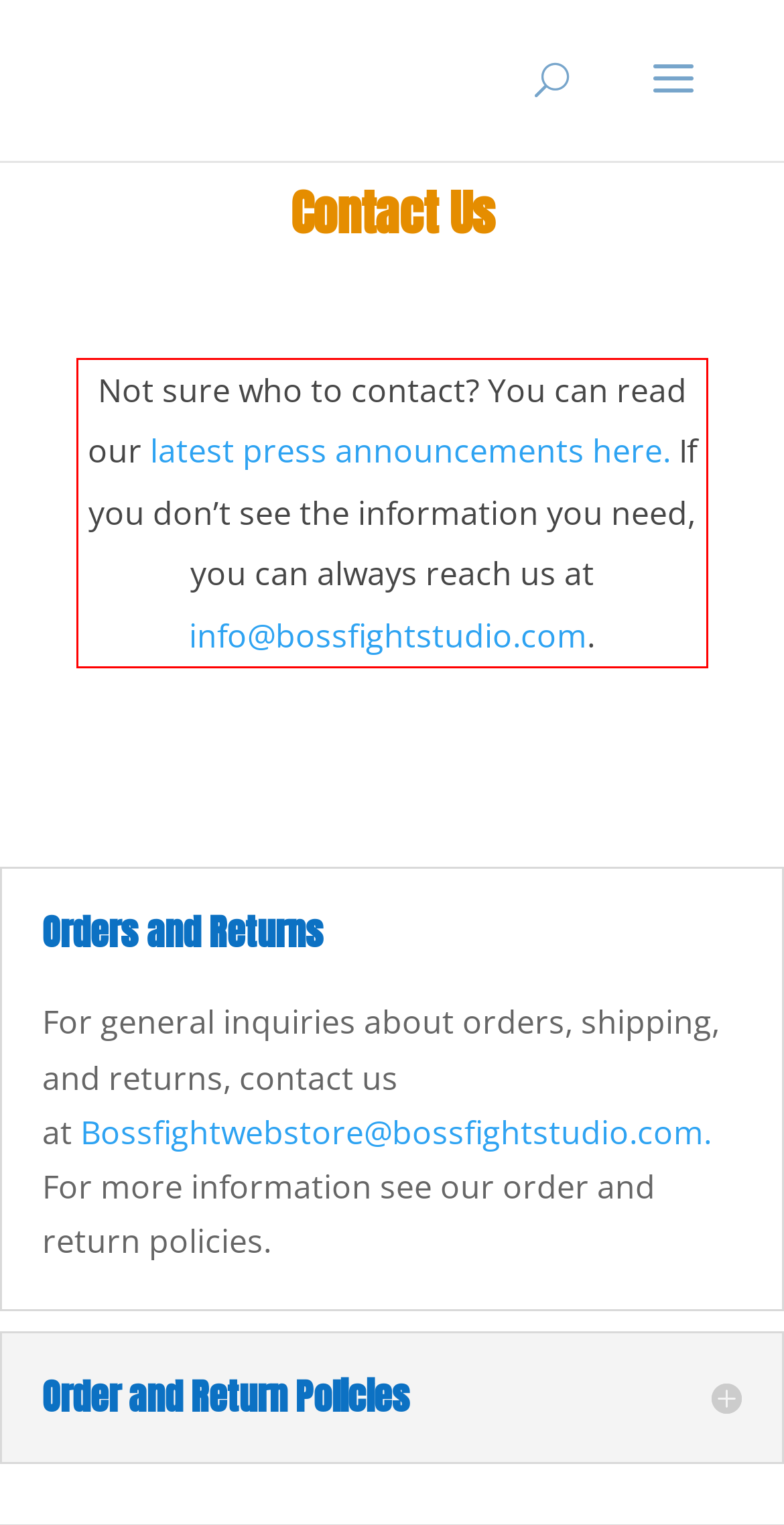Using the provided webpage screenshot, identify and read the text within the red rectangle bounding box.

Not sure who to contact? You can read our latest press announcements here. If you don’t see the information you need, you can always reach us at info@bossfightstudio.com.